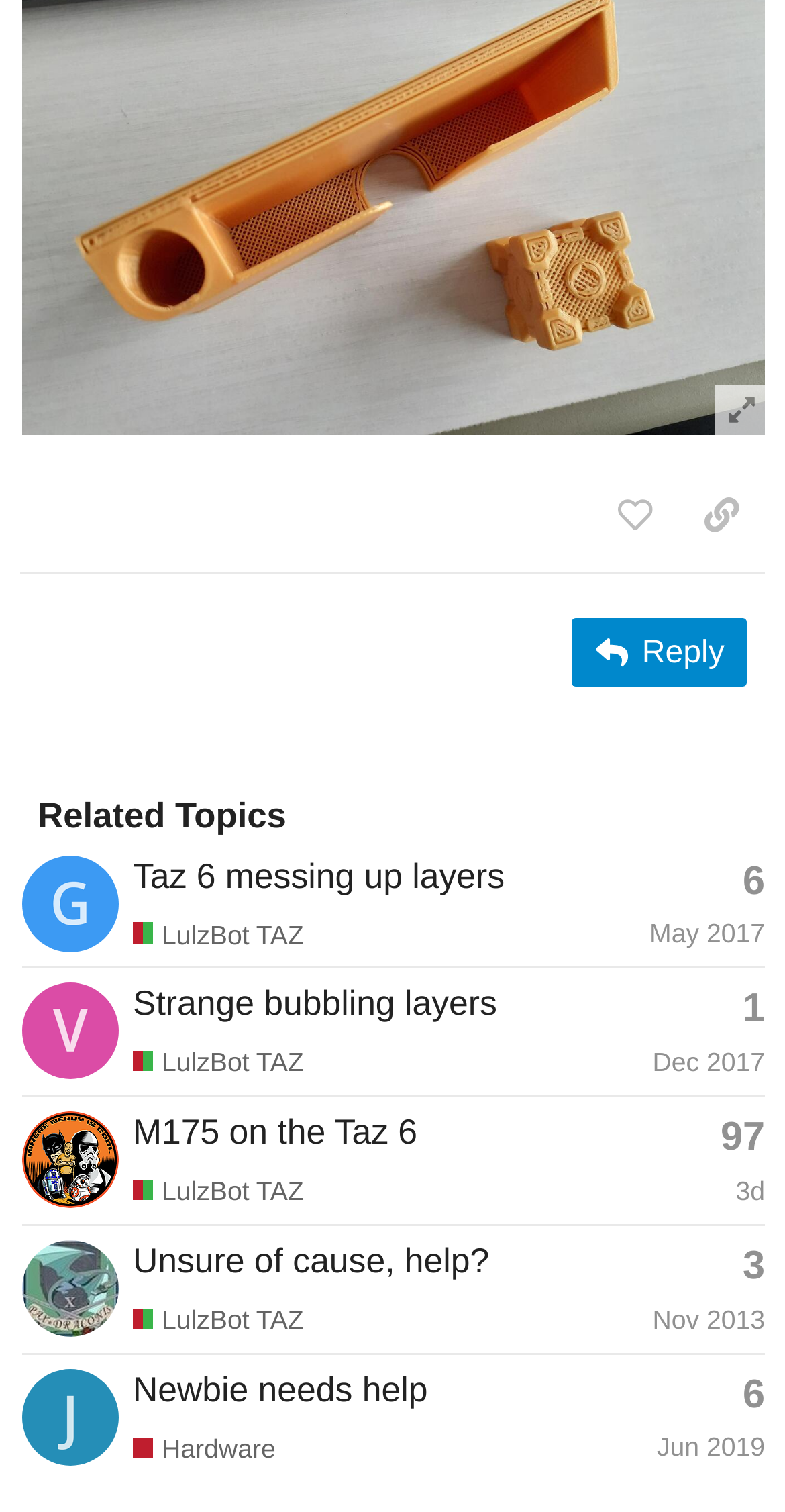Respond to the following query with just one word or a short phrase: 
Who is the latest poster in the first topic?

Taz